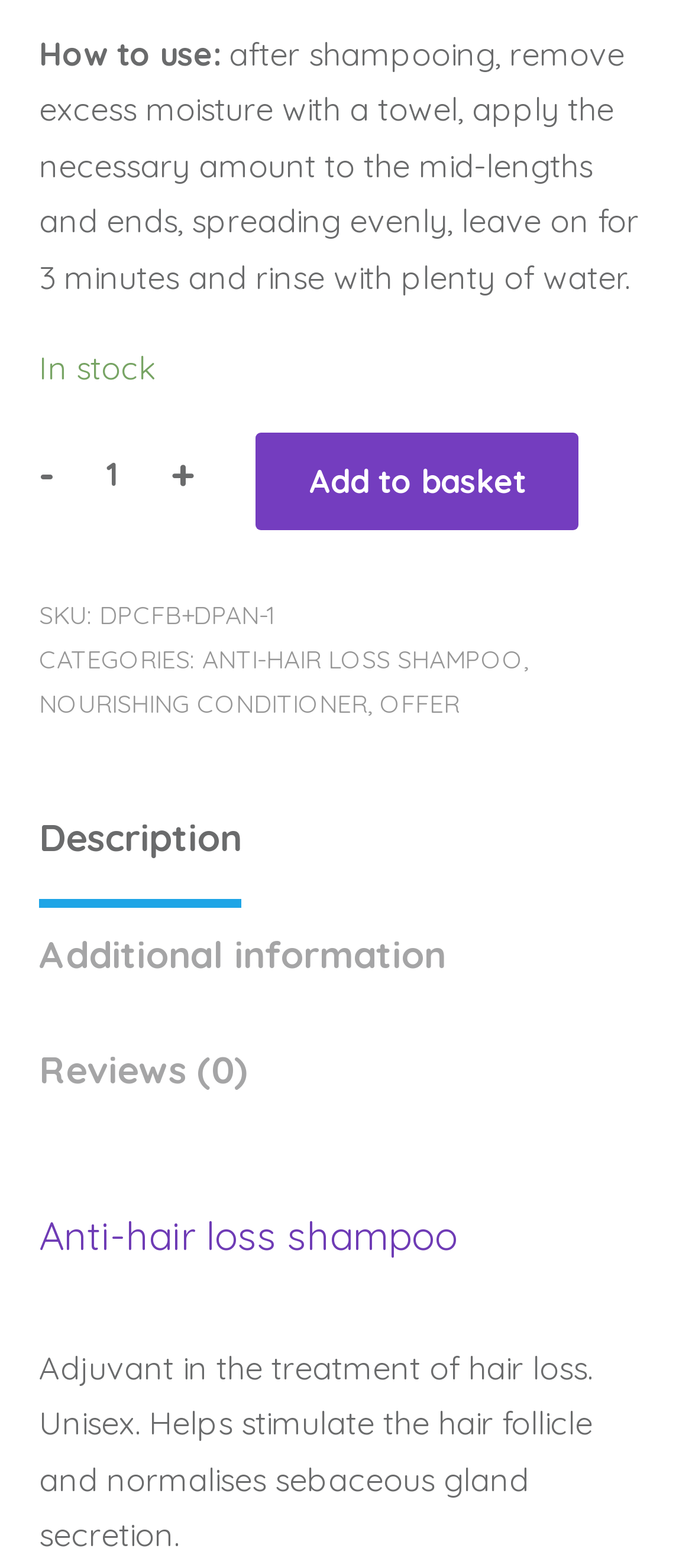From the given element description: "Add to basket", find the bounding box for the UI element. Provide the coordinates as four float numbers between 0 and 1, in the order [left, top, right, bottom].

[0.37, 0.276, 0.837, 0.338]